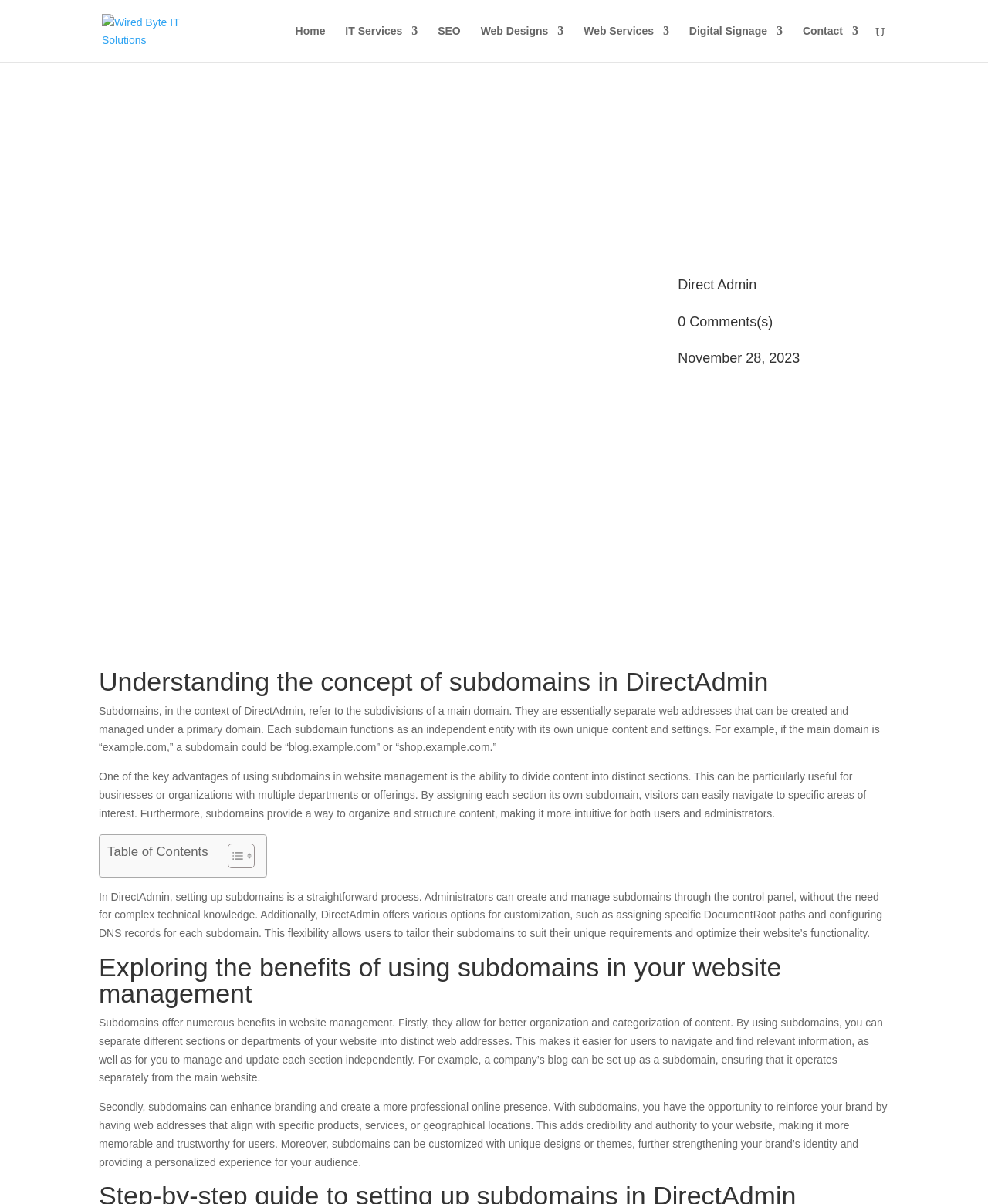Provide a short, one-word or phrase answer to the question below:
What is the name of the company mentioned in the webpage?

Wired Byte IT Solutions